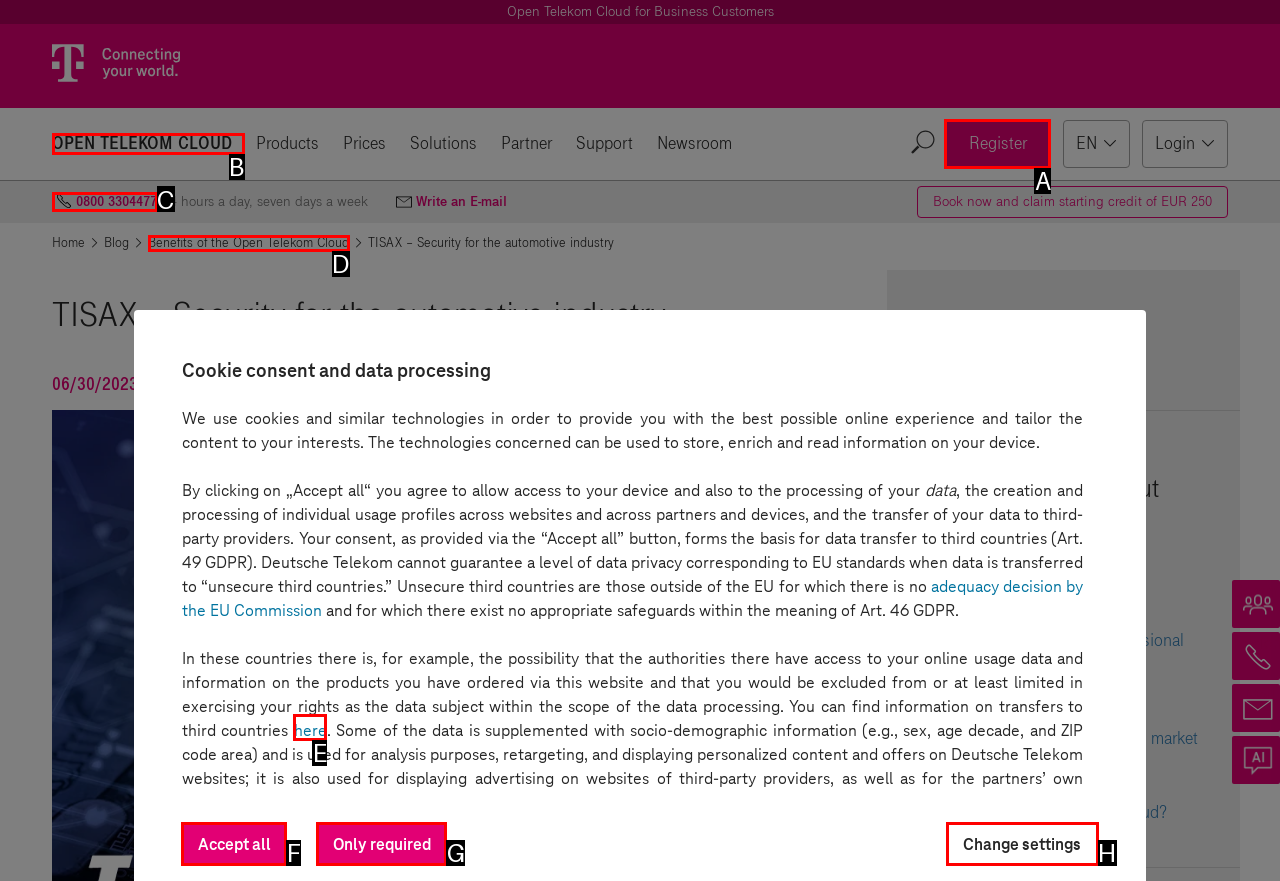Please indicate which HTML element should be clicked to fulfill the following task: Click on Register. Provide the letter of the selected option.

A